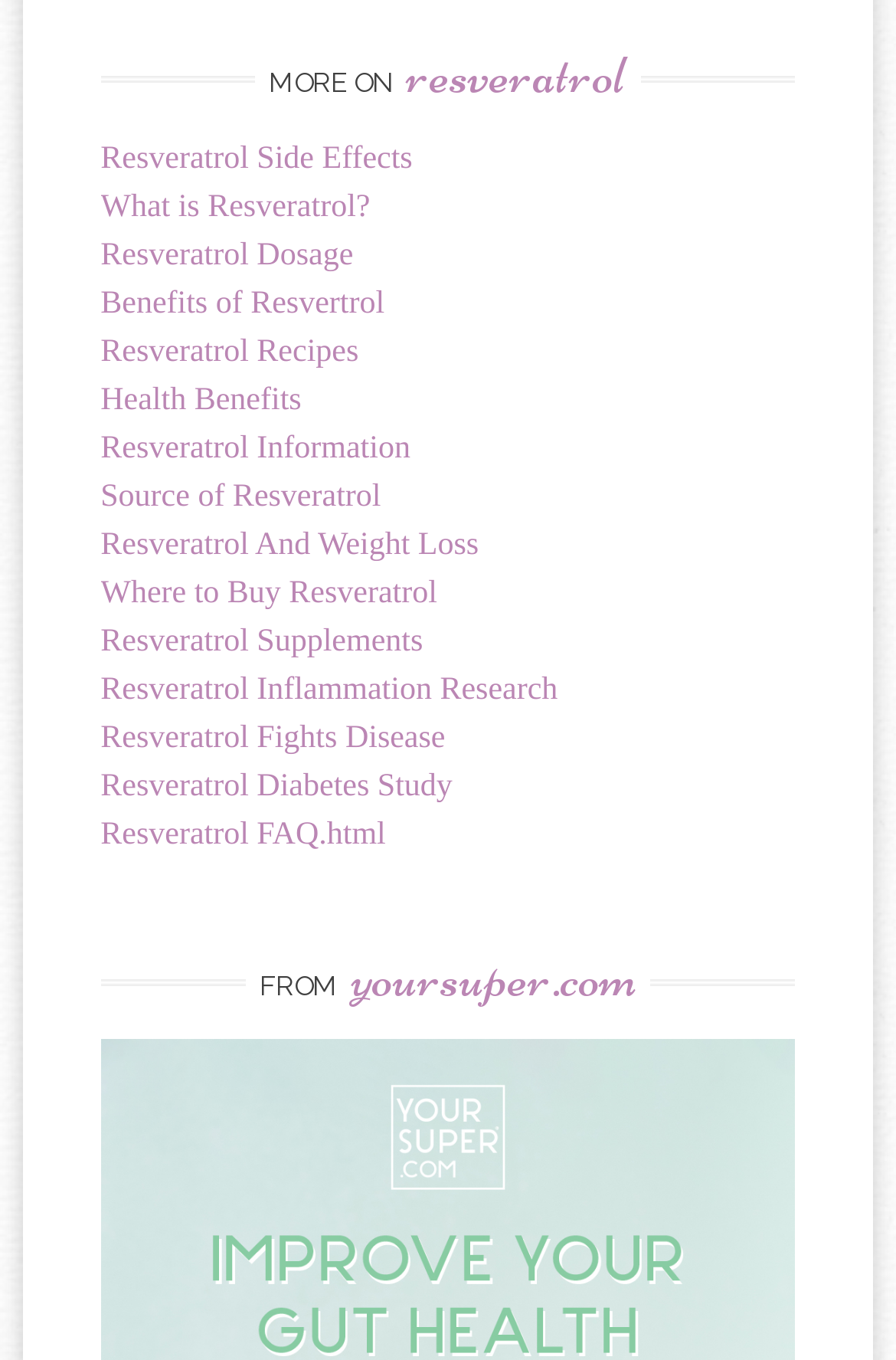Please provide the bounding box coordinates for the element that needs to be clicked to perform the following instruction: "Check the Resveratrol FAQ". The coordinates should be given as four float numbers between 0 and 1, i.e., [left, top, right, bottom].

[0.112, 0.601, 0.431, 0.626]